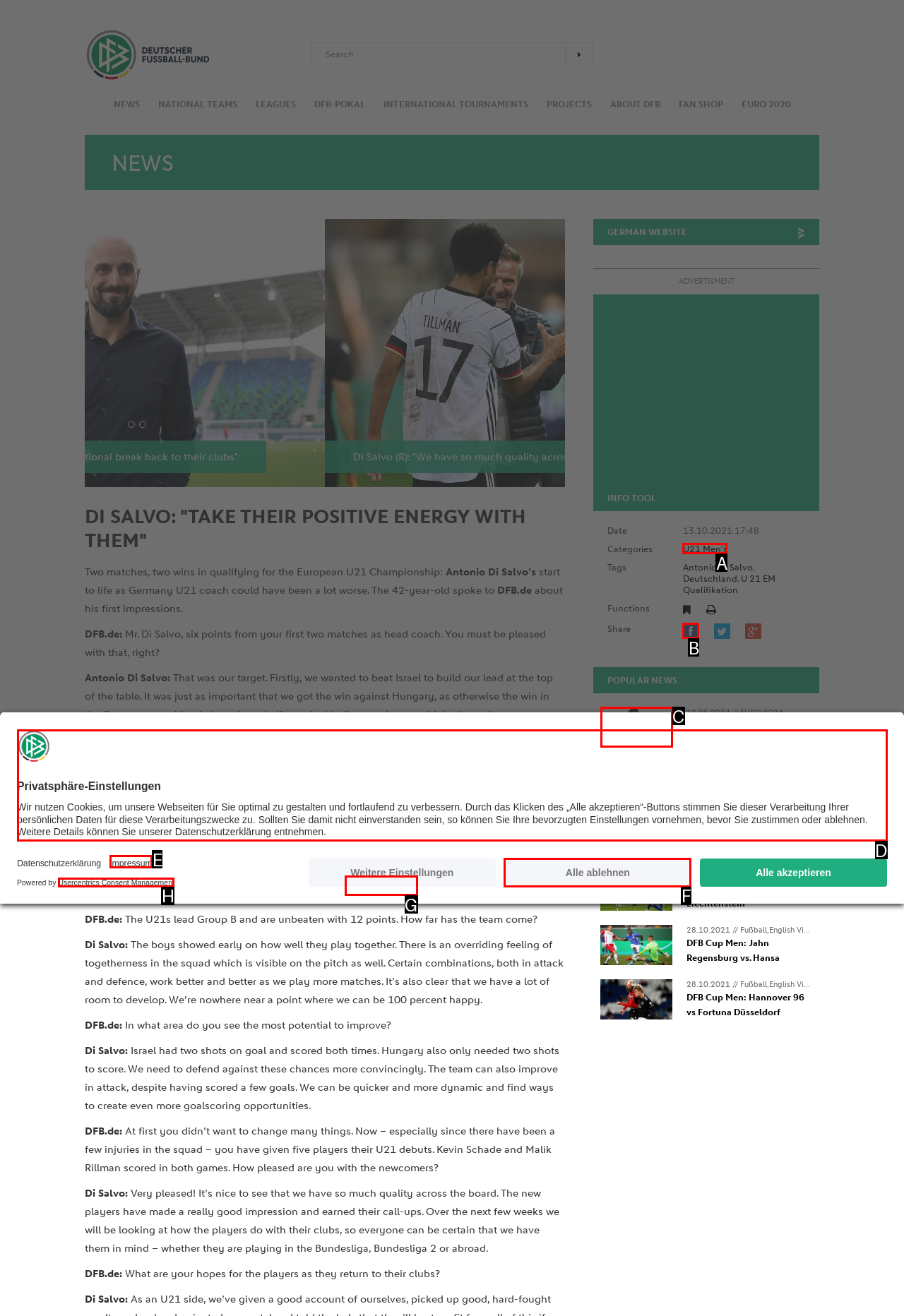Select the option that matches the description: Impressum. Answer with the letter of the correct option directly.

E